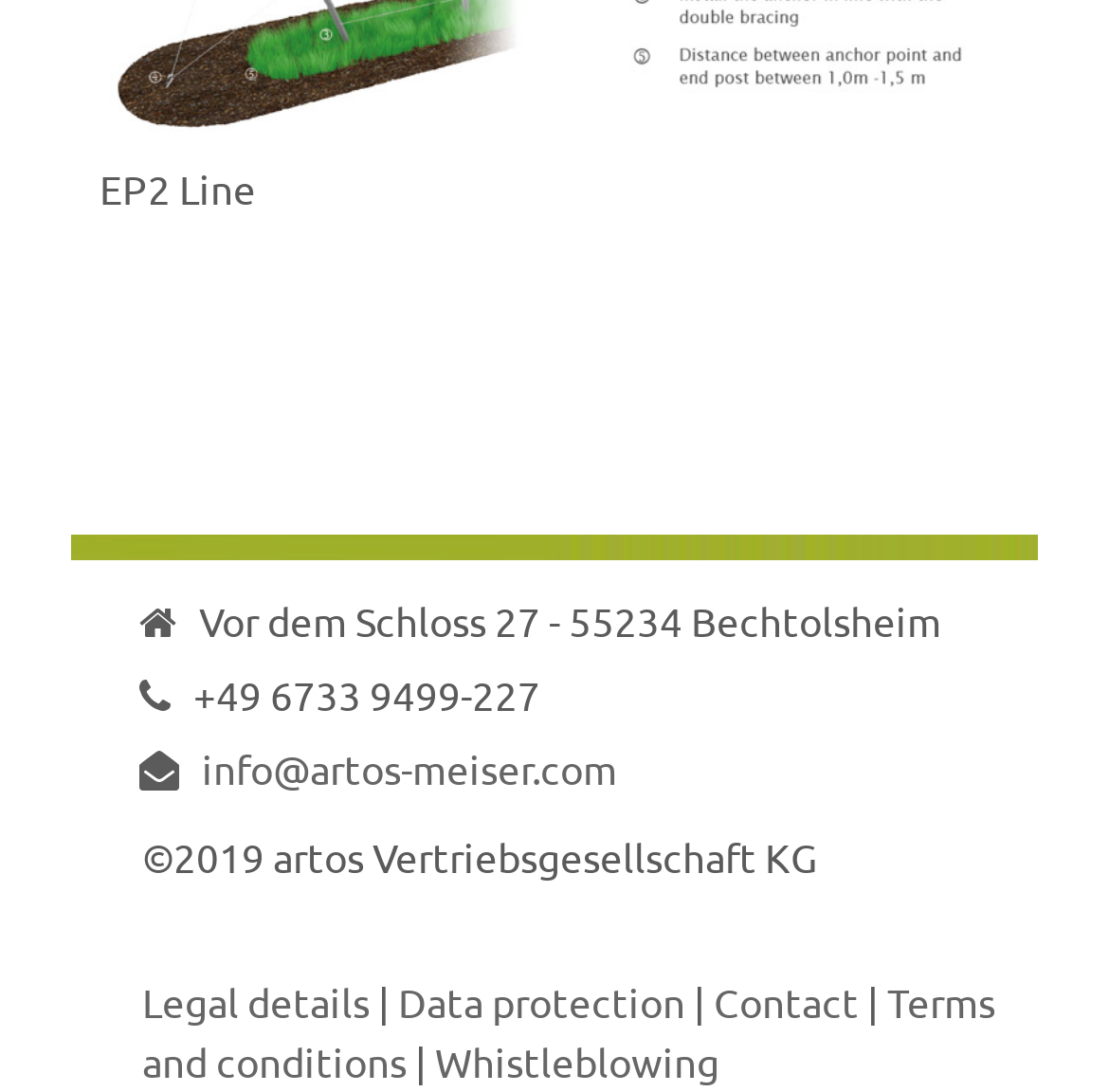Give a short answer to this question using one word or a phrase:
What is the phone number of the company?

+49 6733 9499-227